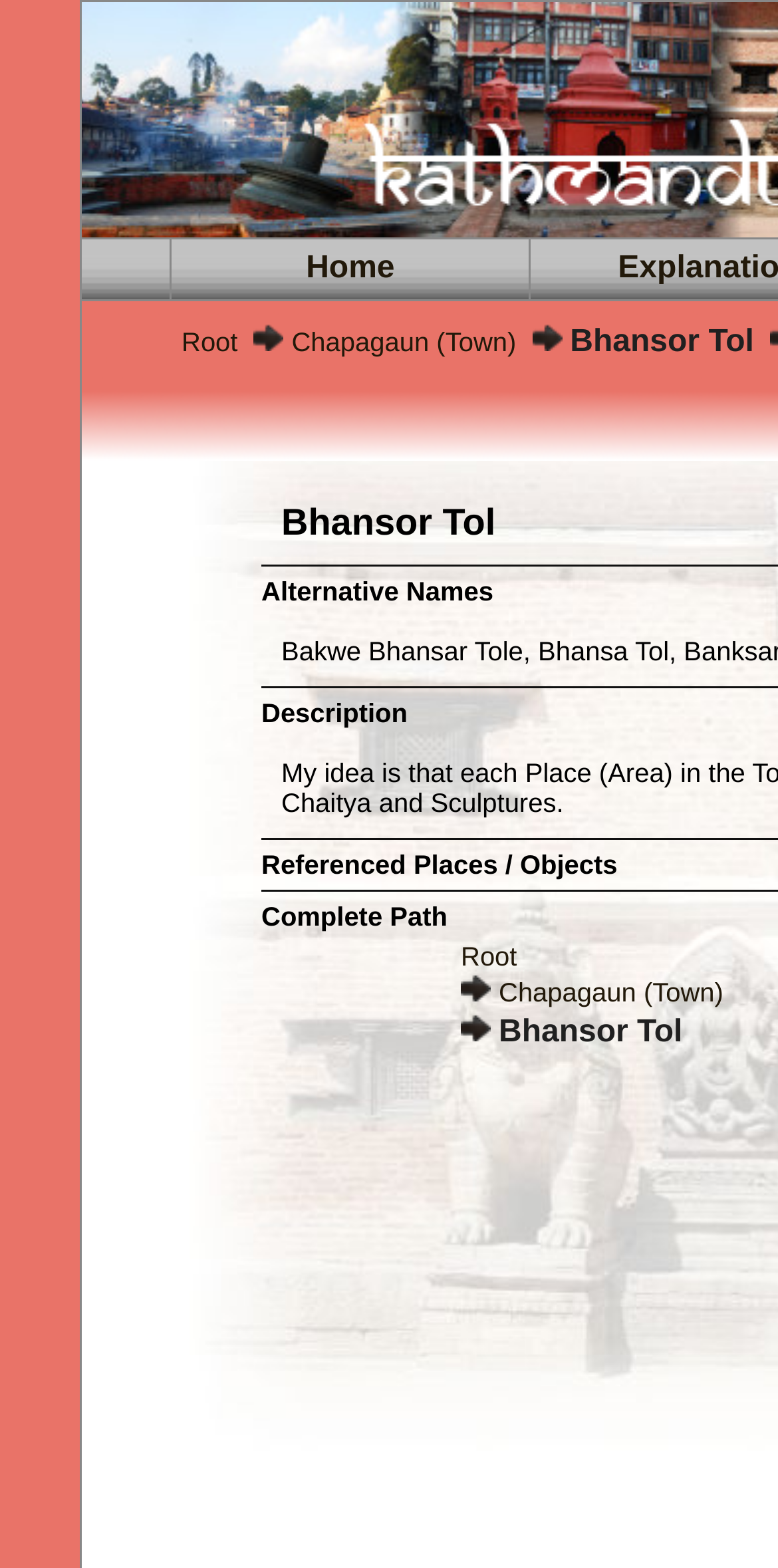Give a concise answer using only one word or phrase for this question:
What is the text above the 'Alternative Names' table cell?

Bhansor Tol